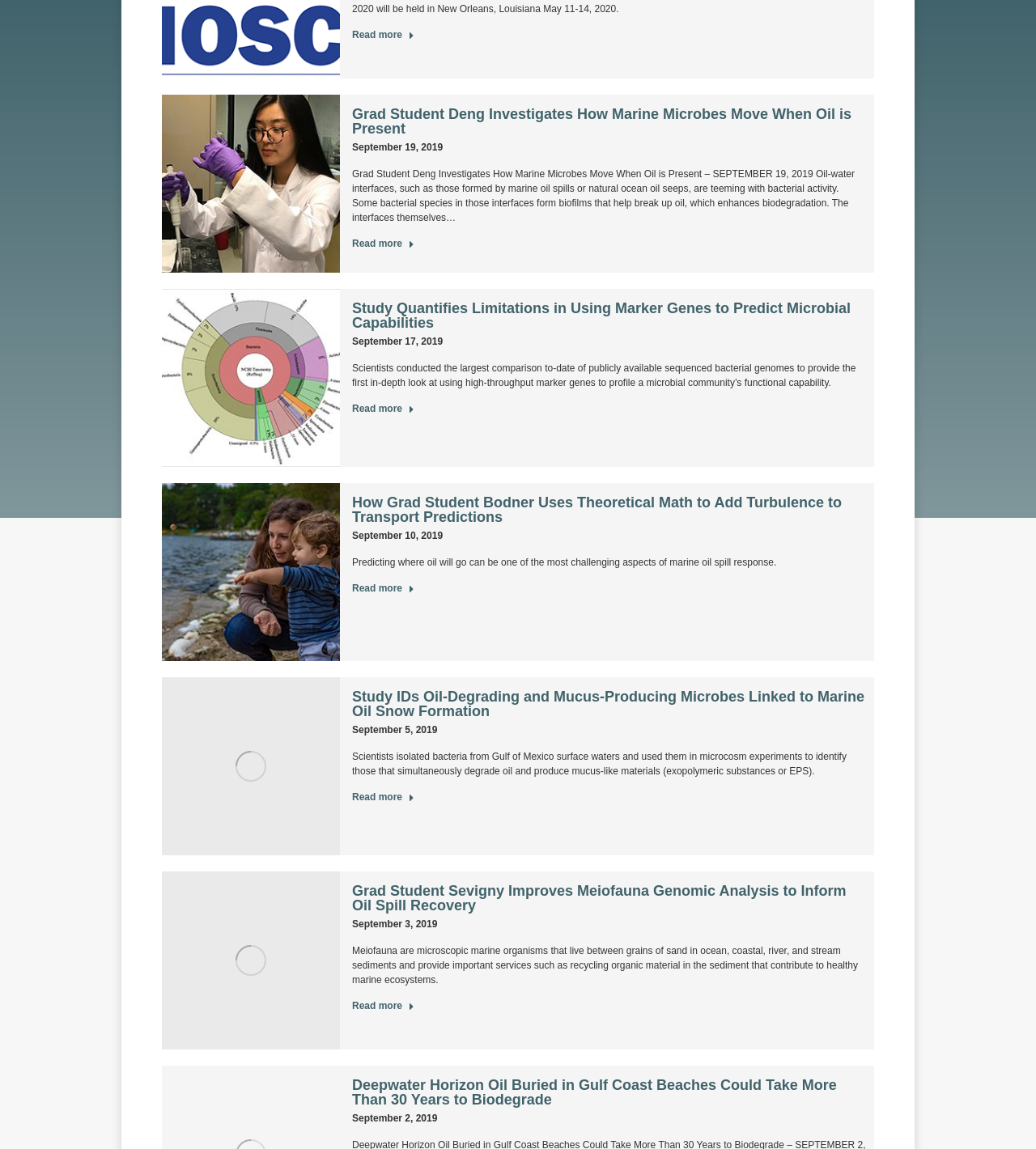Identify the bounding box of the UI component described as: "September 19, 2019".

[0.34, 0.122, 0.427, 0.135]